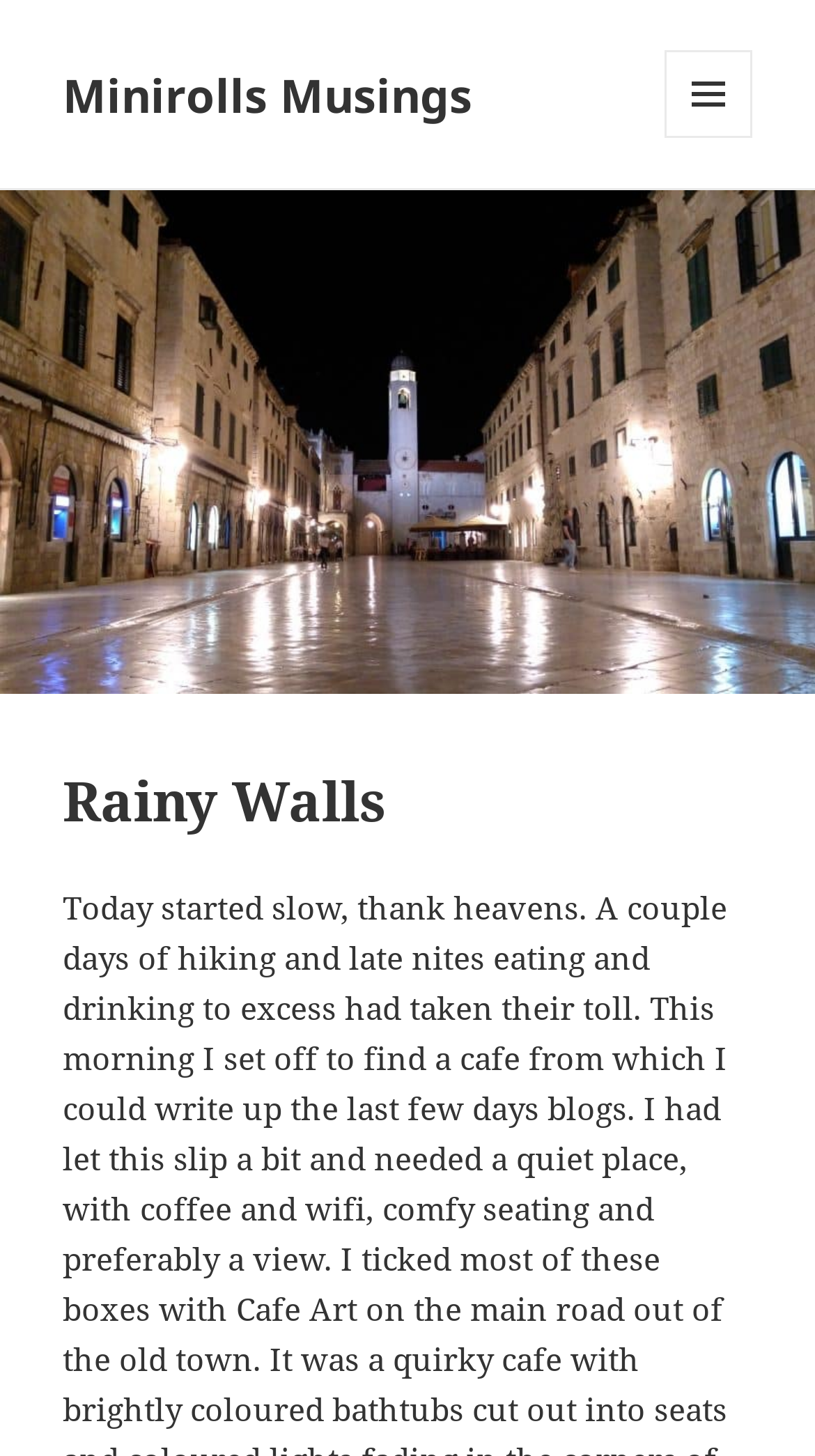Determine the bounding box for the described HTML element: "Menu and widgets". Ensure the coordinates are four float numbers between 0 and 1 in the format [left, top, right, bottom].

[0.815, 0.034, 0.923, 0.095]